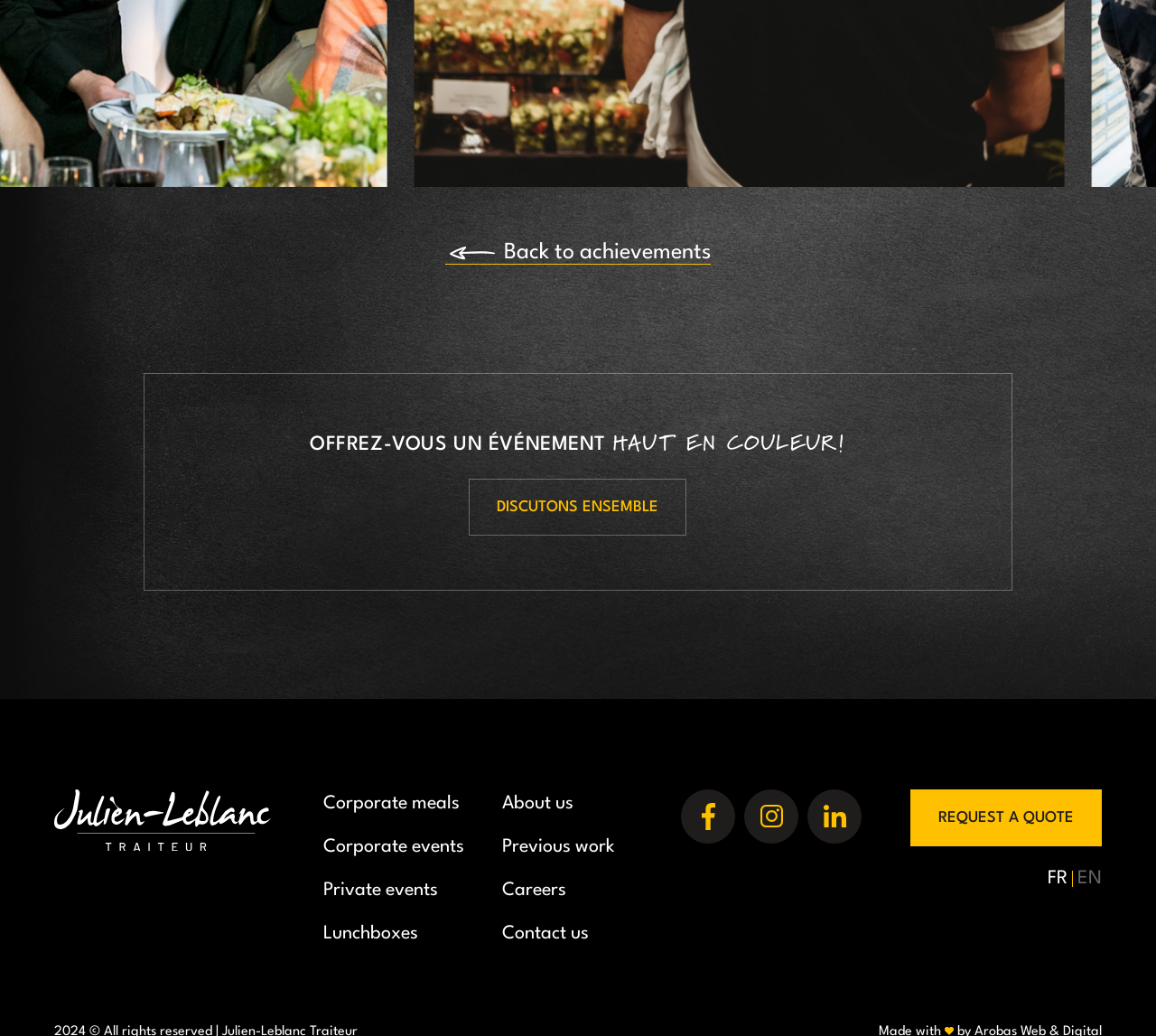Locate the bounding box coordinates of the area that needs to be clicked to fulfill the following instruction: "View 'About us'". The coordinates should be in the format of four float numbers between 0 and 1, namely [left, top, right, bottom].

[0.434, 0.762, 0.496, 0.791]